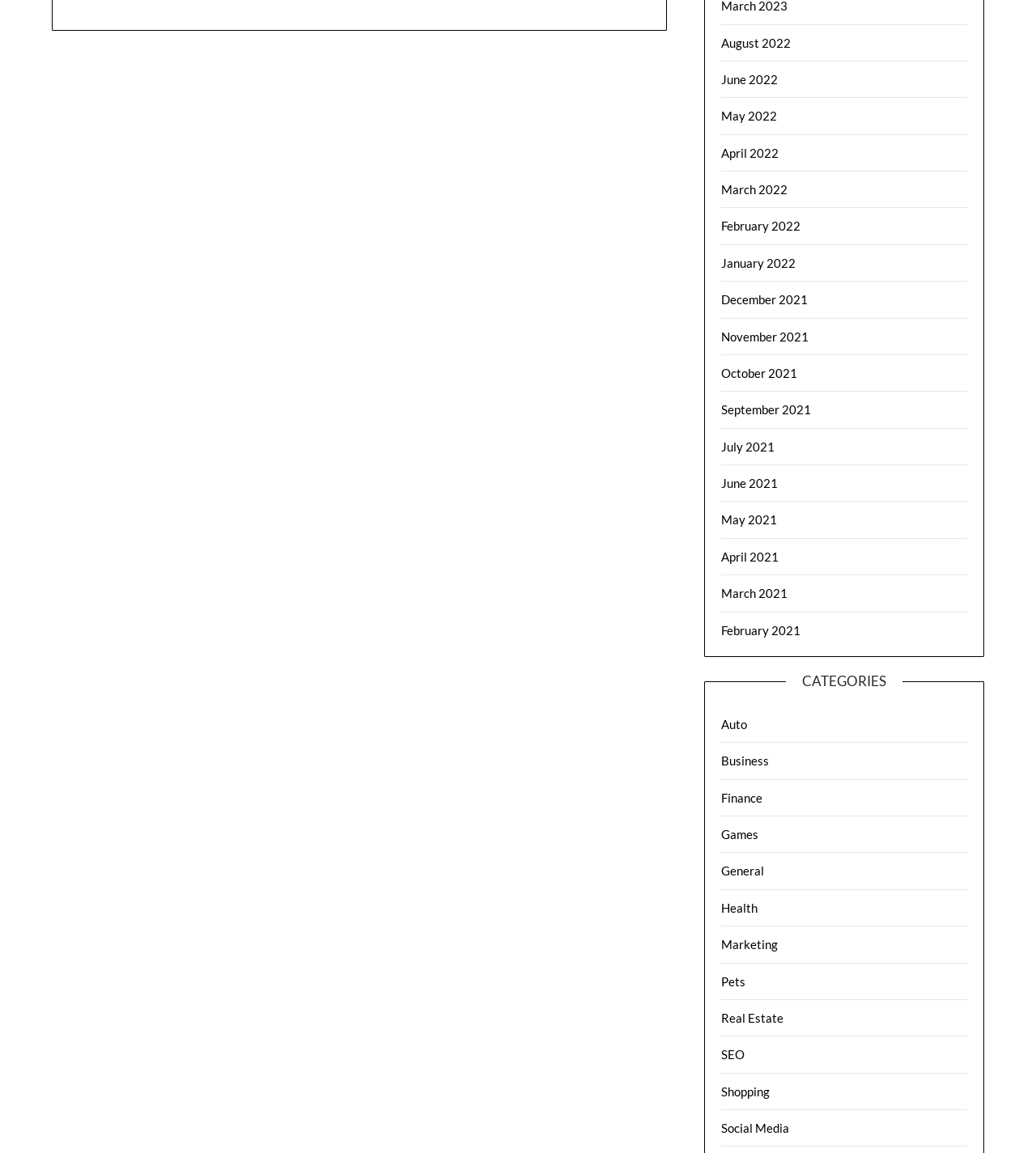Please locate the bounding box coordinates for the element that should be clicked to achieve the following instruction: "Explore Finance". Ensure the coordinates are given as four float numbers between 0 and 1, i.e., [left, top, right, bottom].

[0.696, 0.685, 0.736, 0.698]